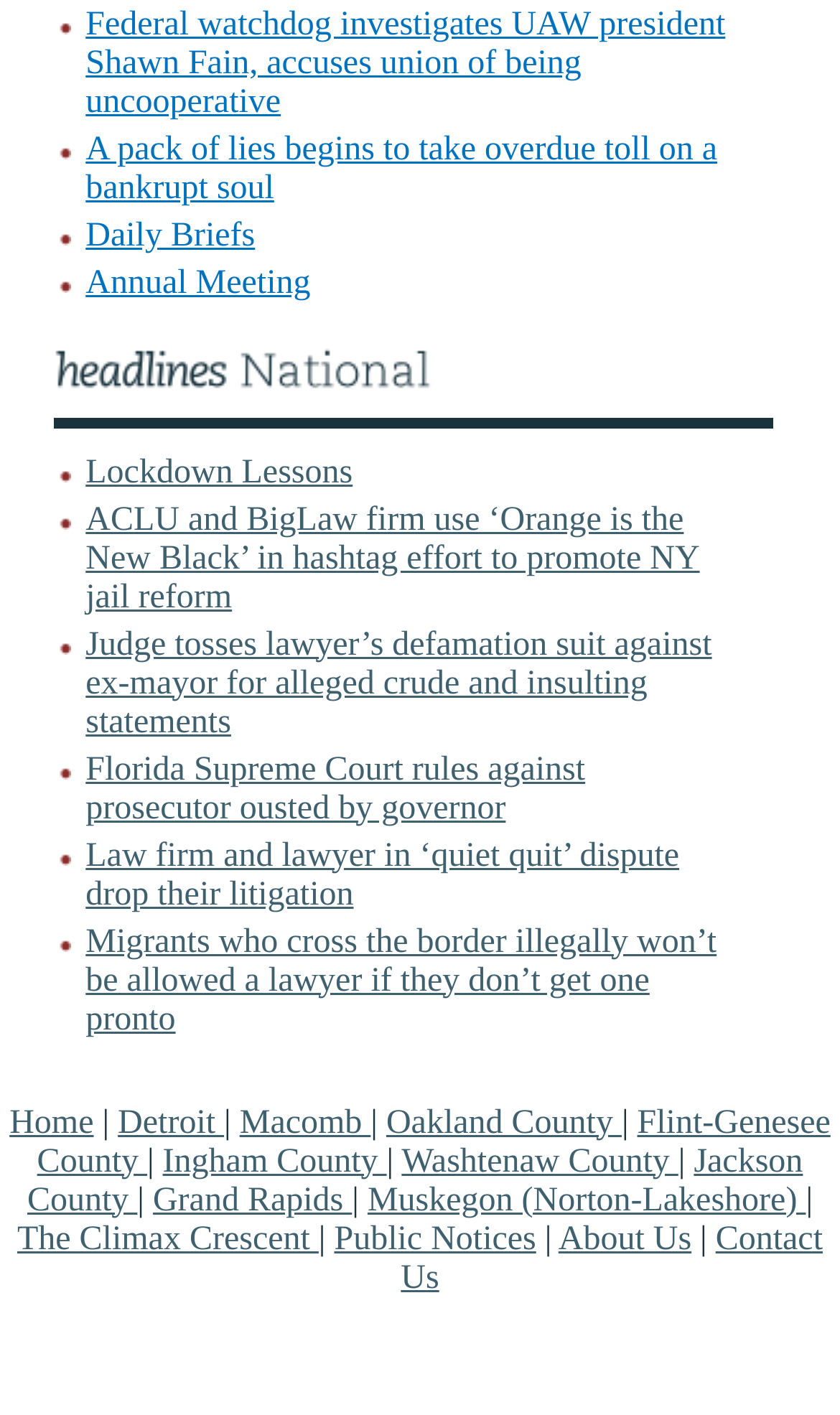Show the bounding box coordinates for the element that needs to be clicked to execute the following instruction: "View Daily Briefs". Provide the coordinates in the form of four float numbers between 0 and 1, i.e., [left, top, right, bottom].

[0.102, 0.153, 0.304, 0.179]